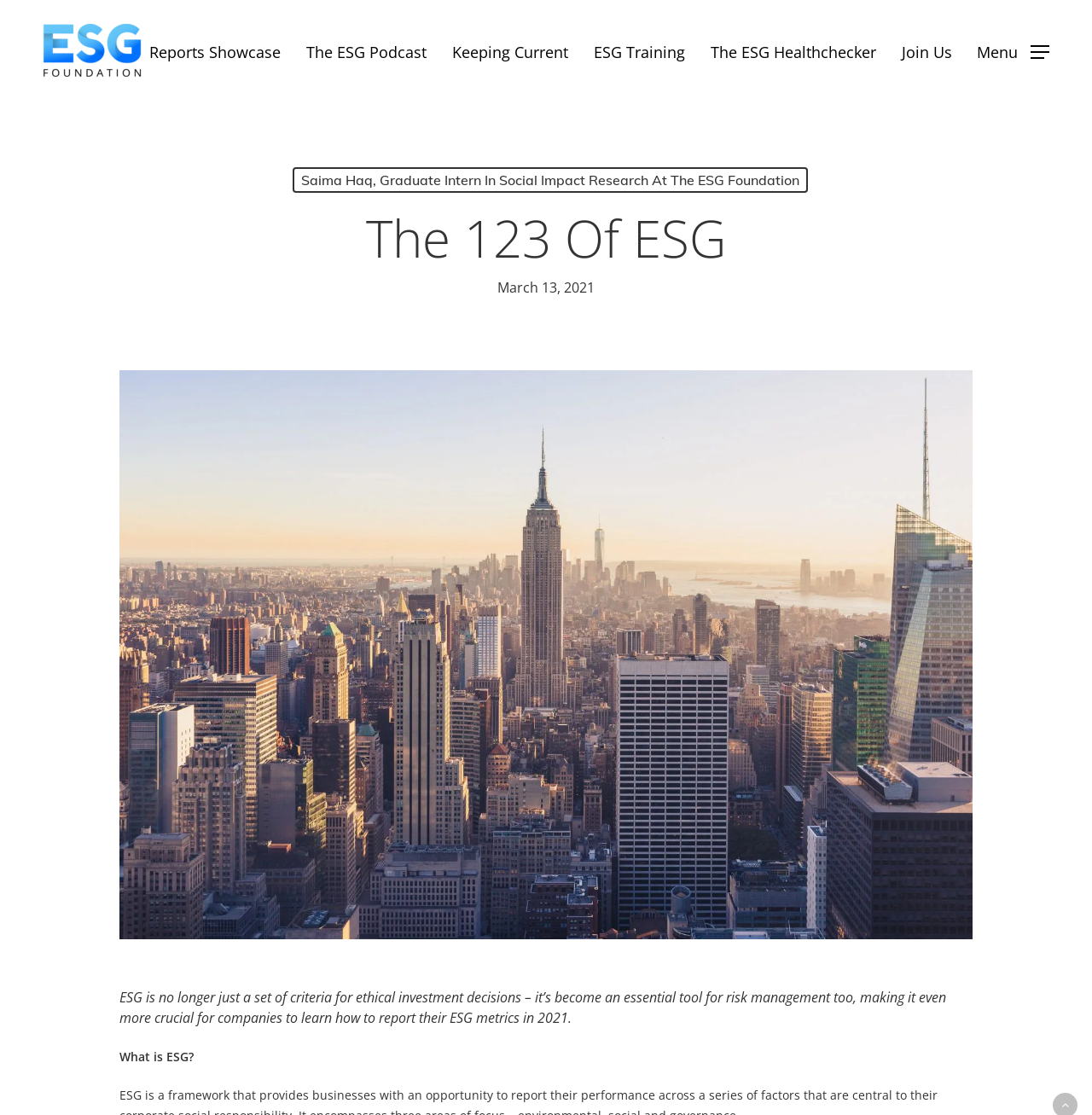Determine the bounding box for the UI element that matches this description: "The ESG Podcast".

[0.269, 0.041, 0.402, 0.052]